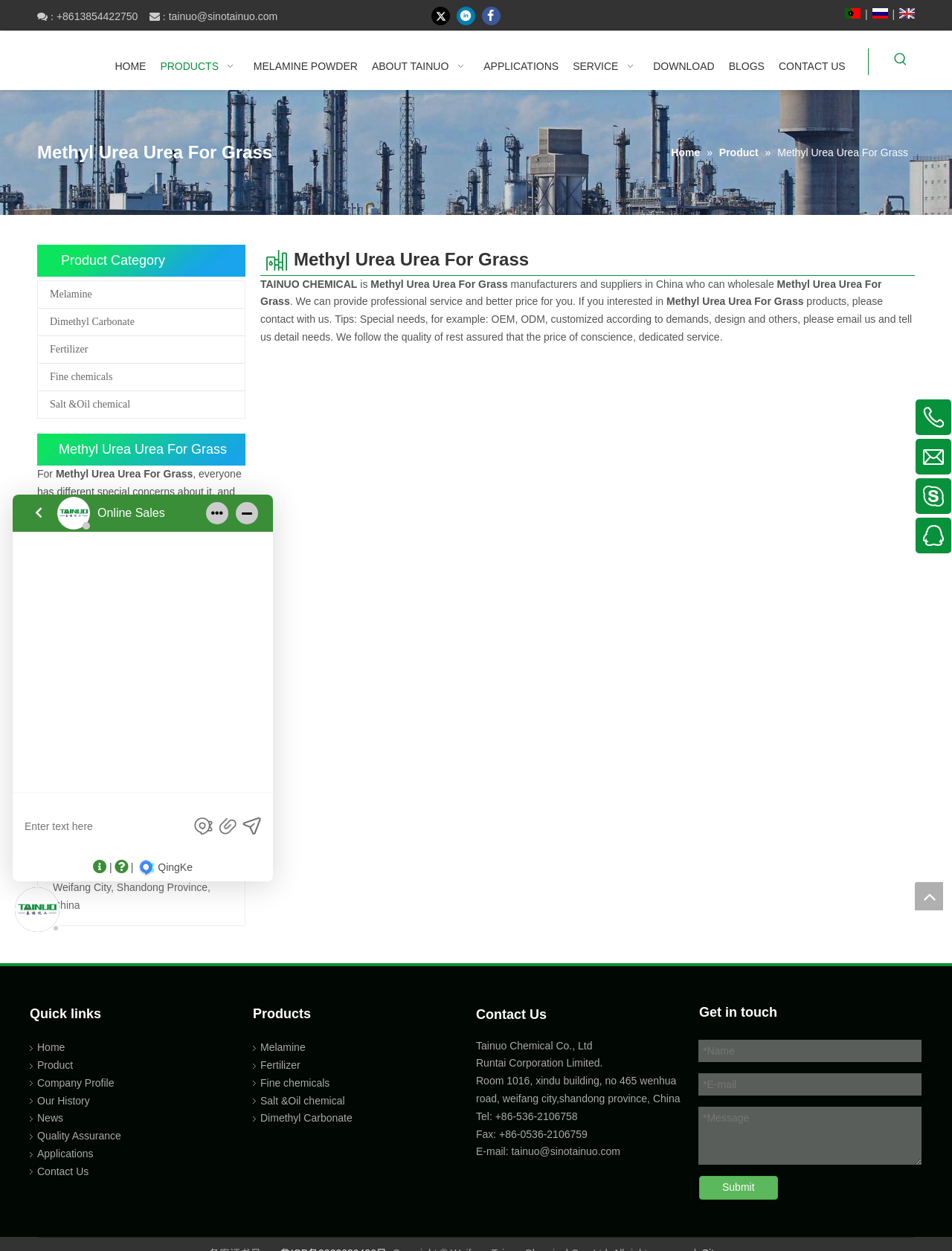Locate the bounding box coordinates of the clickable region to complete the following instruction: "Send an email to tainuo@sinotainuo.com."

[0.177, 0.008, 0.292, 0.018]